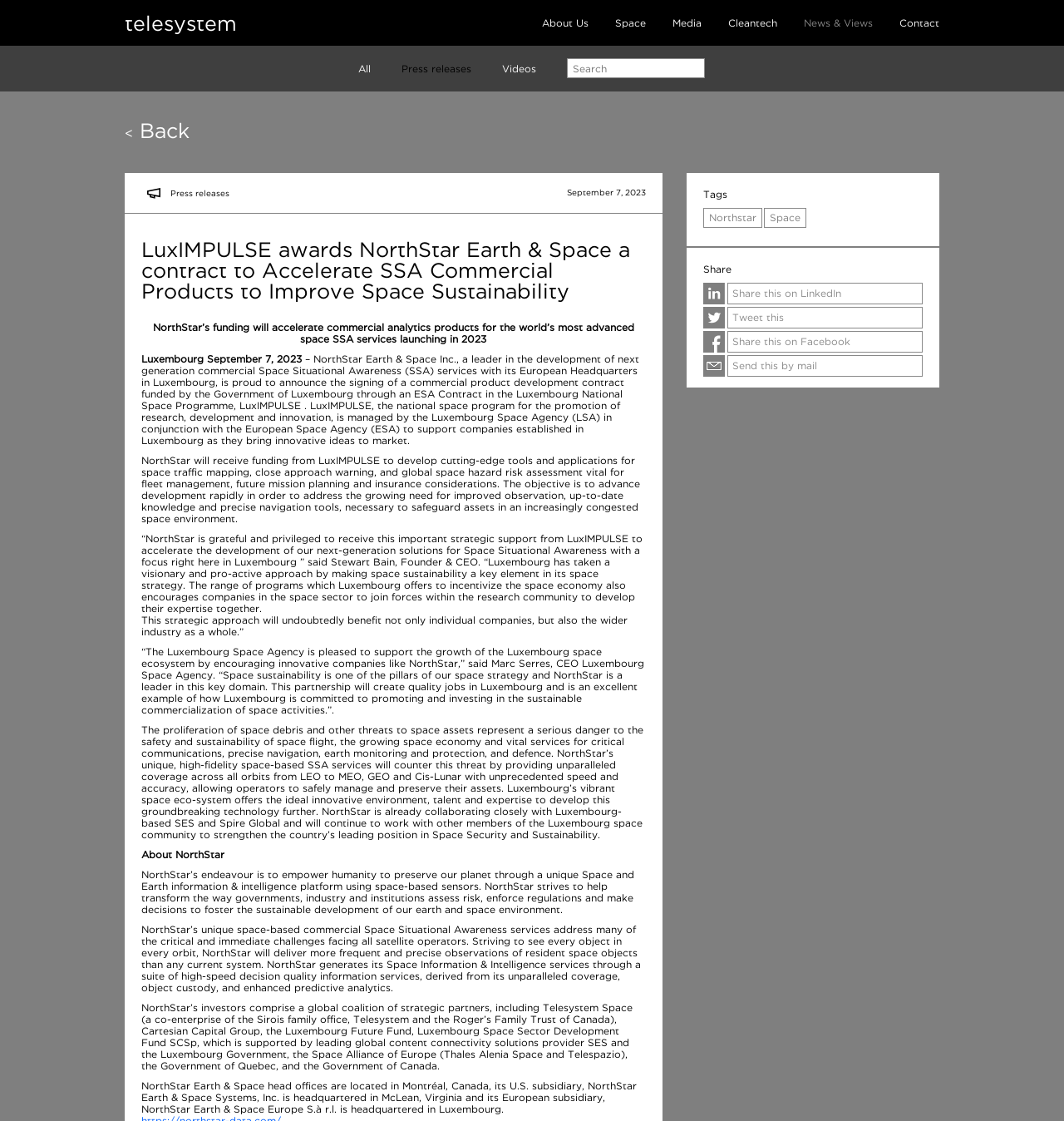Identify the bounding box for the UI element described as: "News & Views". The coordinates should be four float numbers between 0 and 1, i.e., [left, top, right, bottom].

[0.755, 0.016, 0.82, 0.025]